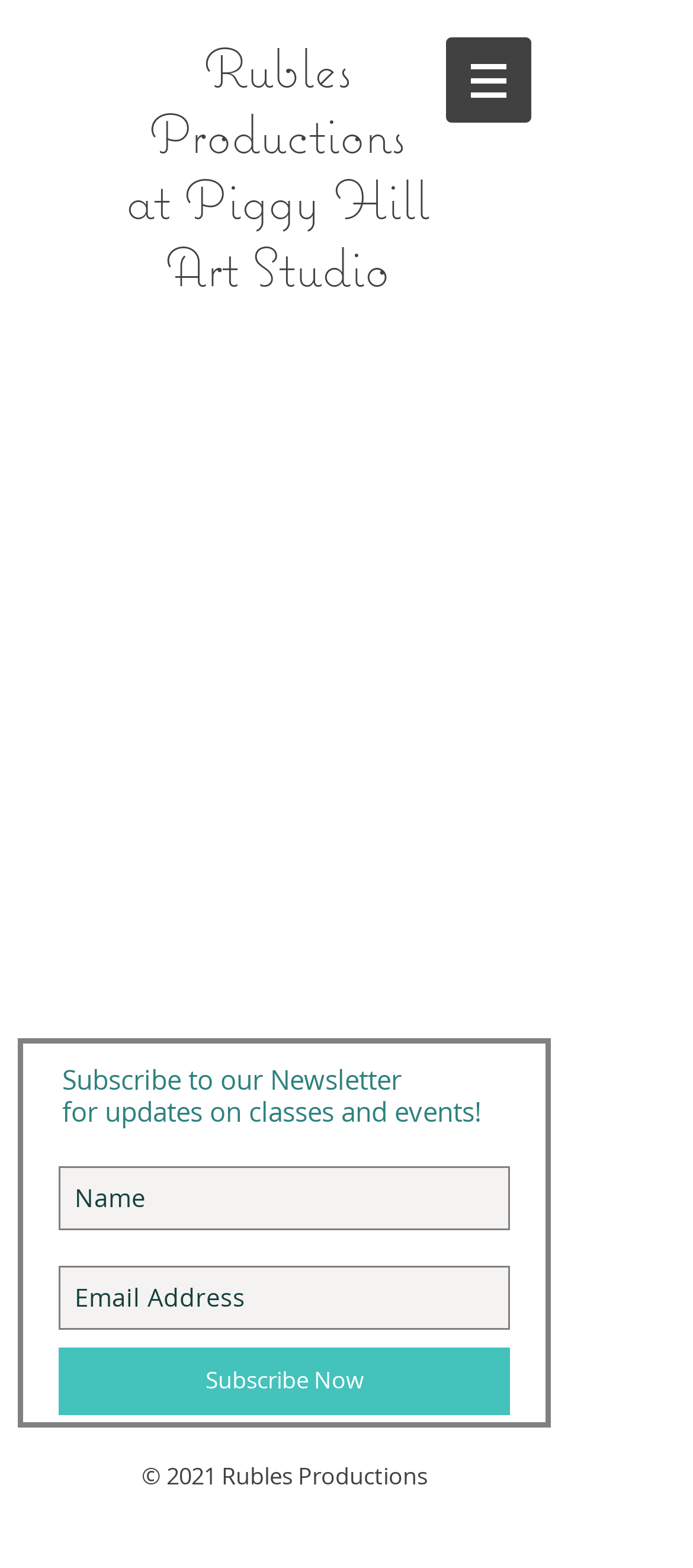What is the copyright year?
Refer to the image and give a detailed answer to the query.

I found the answer by looking at the StaticText element with the text '© 2021 Rubles Productions'. The copyright year is mentioned in this text.